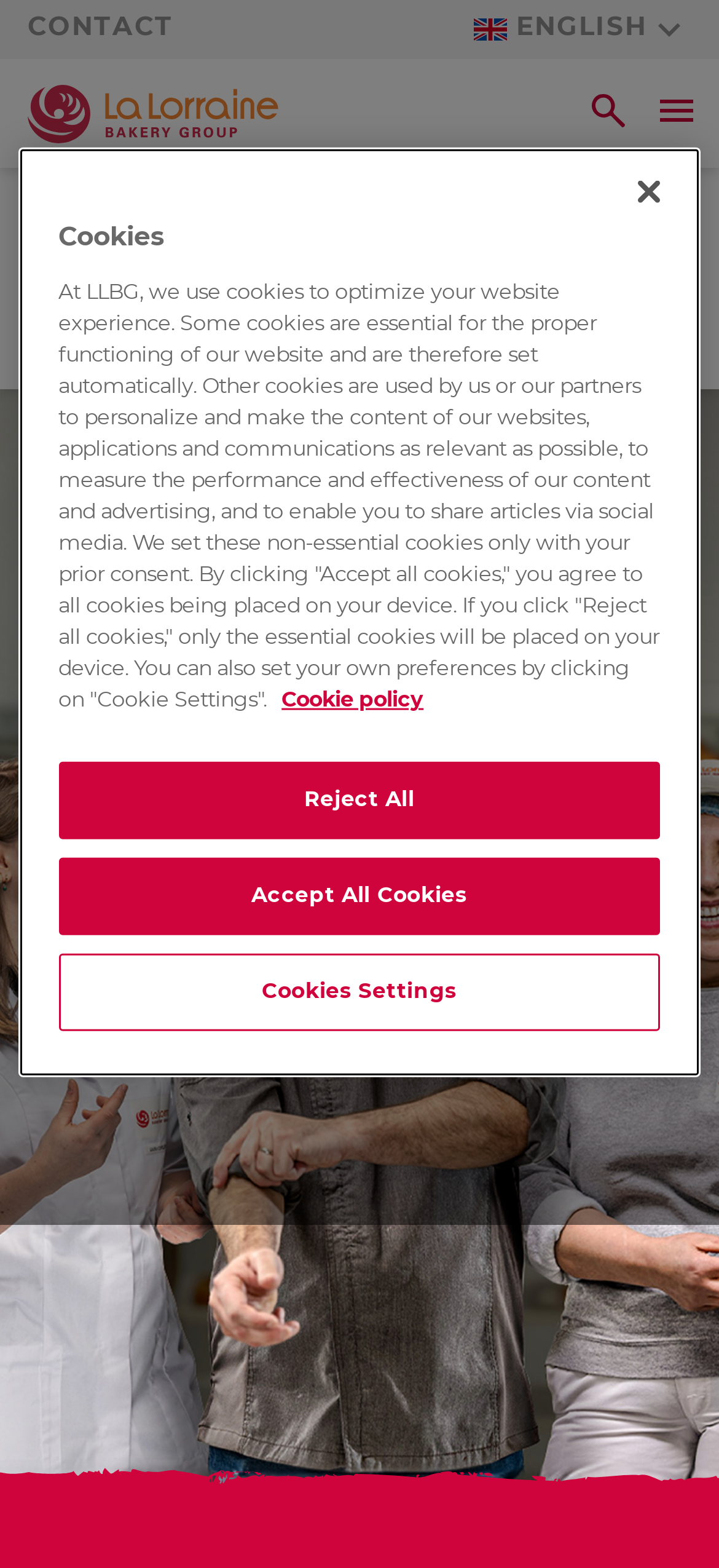Specify the bounding box coordinates of the area to click in order to follow the given instruction: "Select your country."

[0.659, 0.005, 0.962, 0.033]